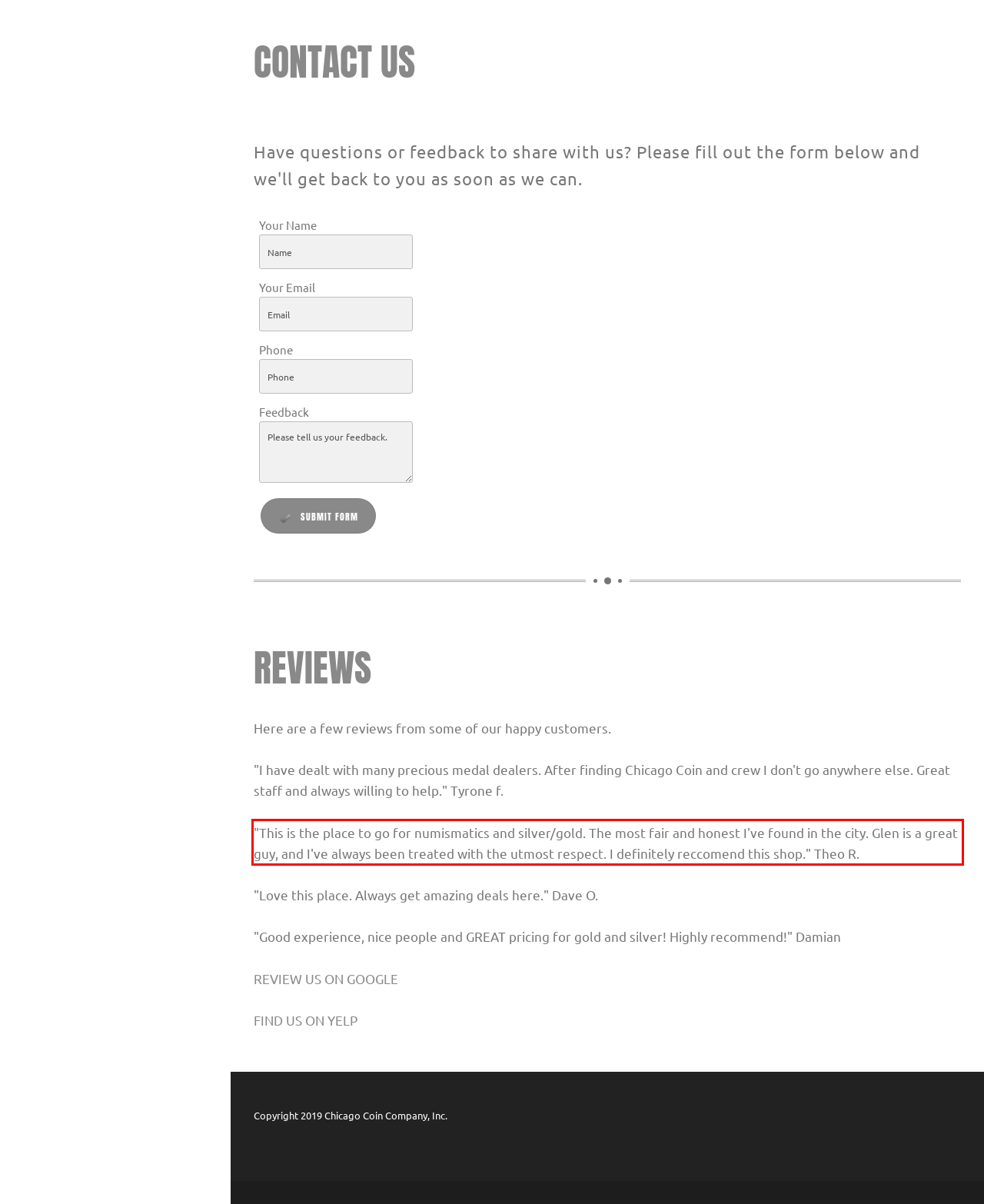Inspect the webpage screenshot that has a red bounding box and use OCR technology to read and display the text inside the red bounding box.

"This is the place to go for numismatics and silver/gold. The most fair and honest I've found in the city. Glen is a great guy, and I've always been treated with the utmost respect. I definitely reccomend this shop." Theo R.